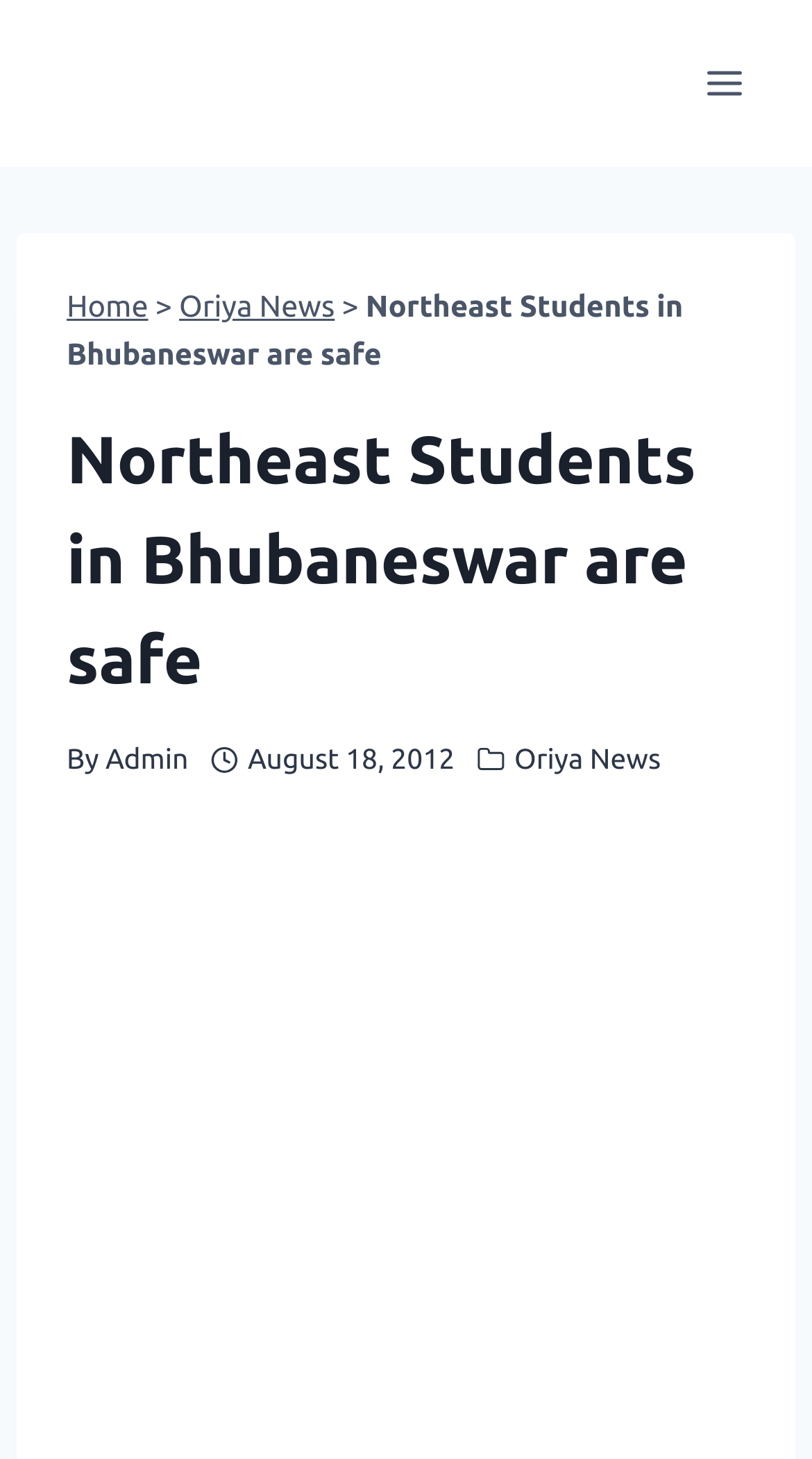Please examine the image and answer the question with a detailed explanation:
When was the article published?

I found the answer by looking at the time element which contains the date and time of the article, it is located near the author's name.